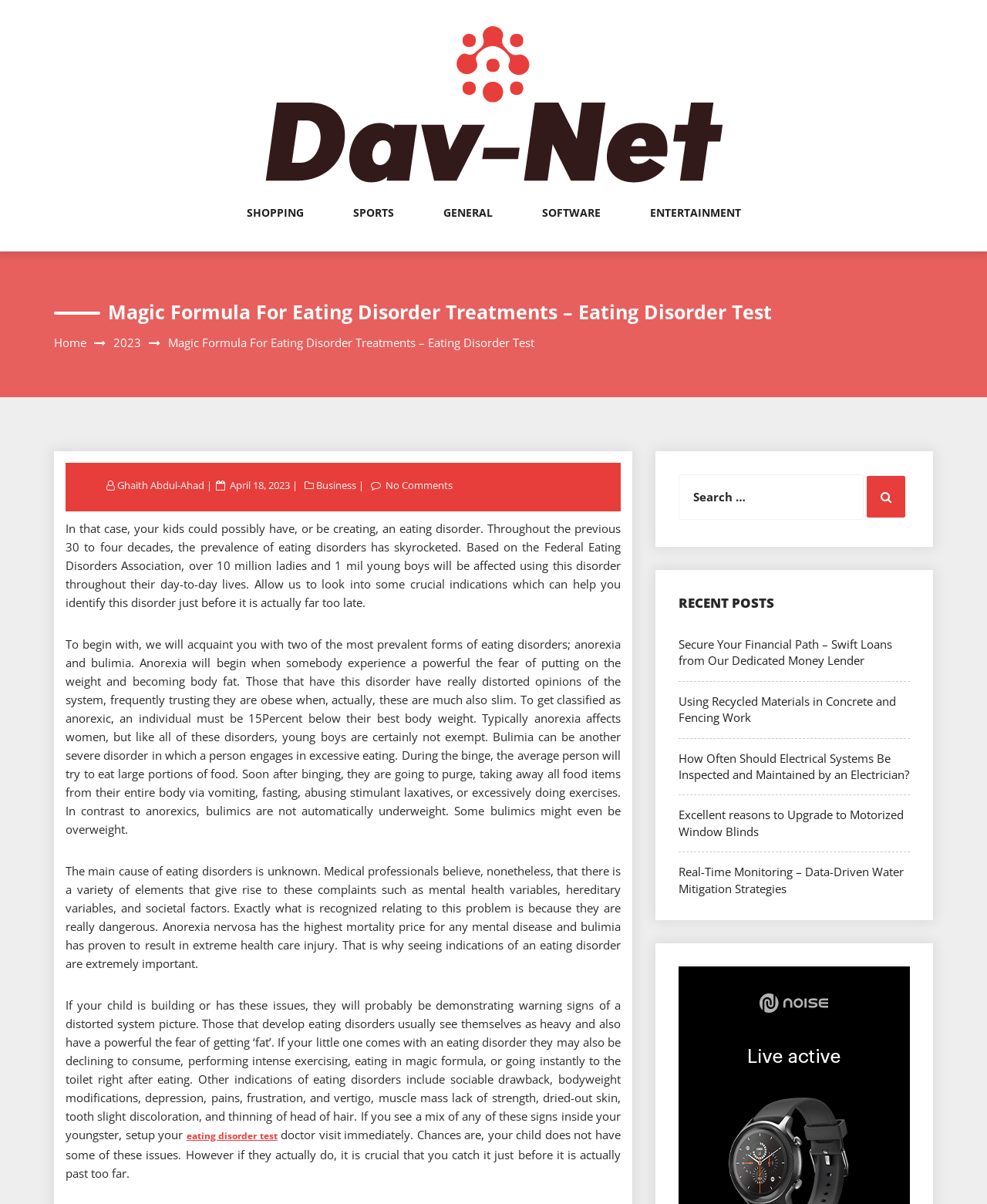Determine the main headline from the webpage and extract its text.

Magic Formula For Eating Disorder Treatments – Eating Disorder Test